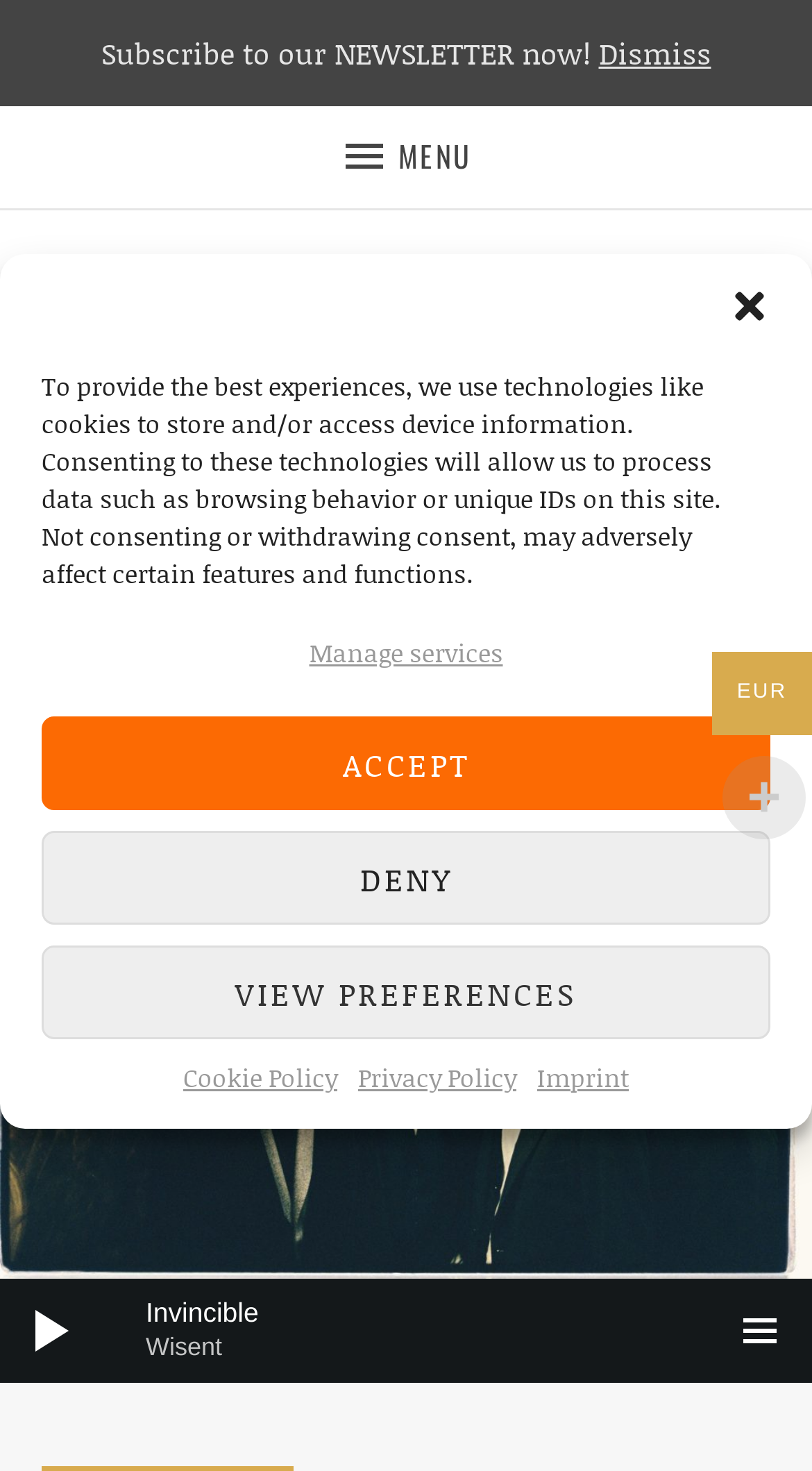What is the currency used on this website?
Using the image, elaborate on the answer with as much detail as possible.

I found the currency used on this website by looking at the StaticText 'EUR' on the top right of the webpage.